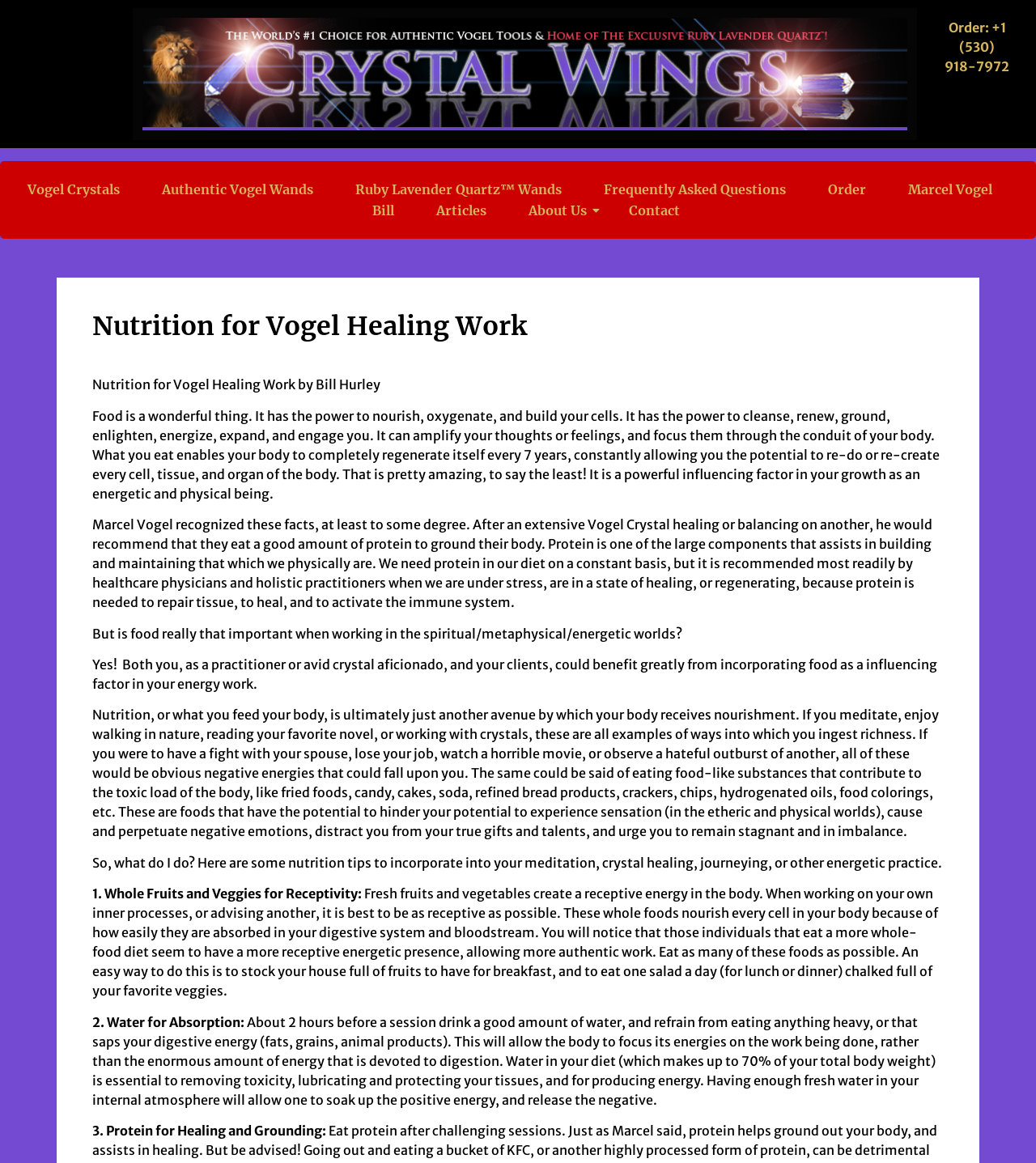What is the name of the crystal mentioned on the webpage?
Please provide a detailed and comprehensive answer to the question.

The webpage mentions Vogel Crystal in the context of healing work, and it is also mentioned in the image description 'Crystal Wings Vogel Wands'. This suggests that Vogel Crystal is a specific type of crystal being referred to on the webpage.